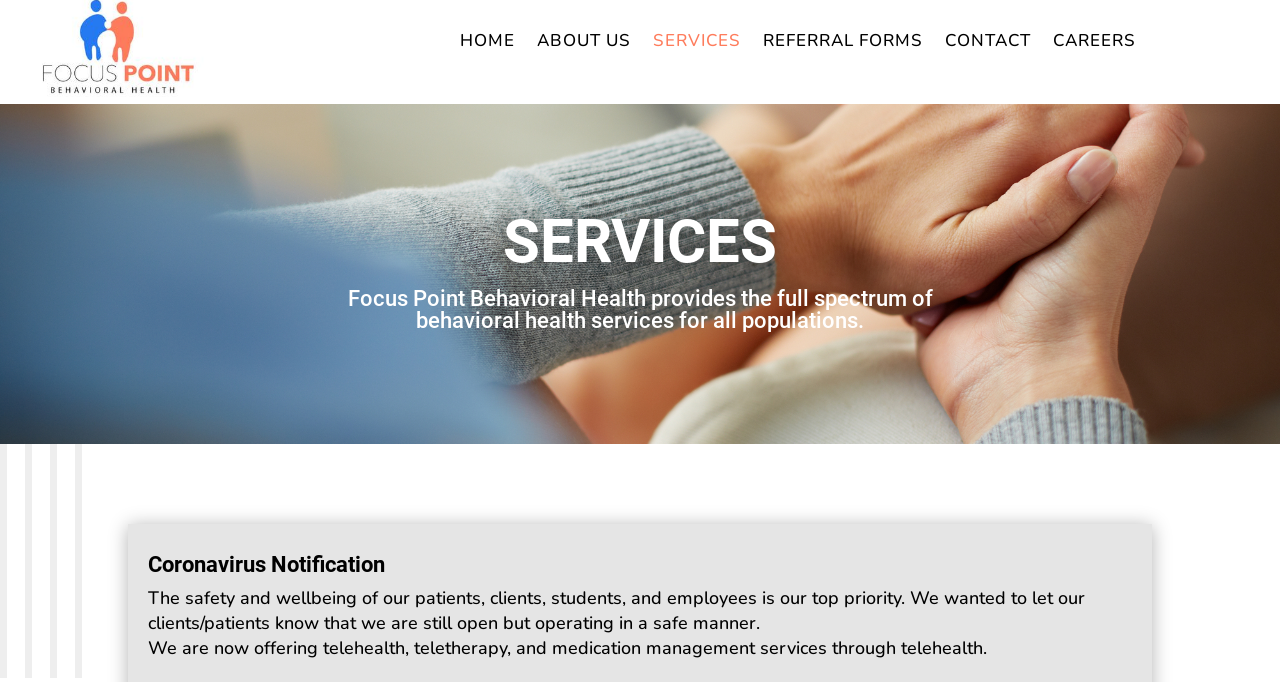Respond to the following question with a brief word or phrase:
What services does Focus Point provide?

Behavioral health services